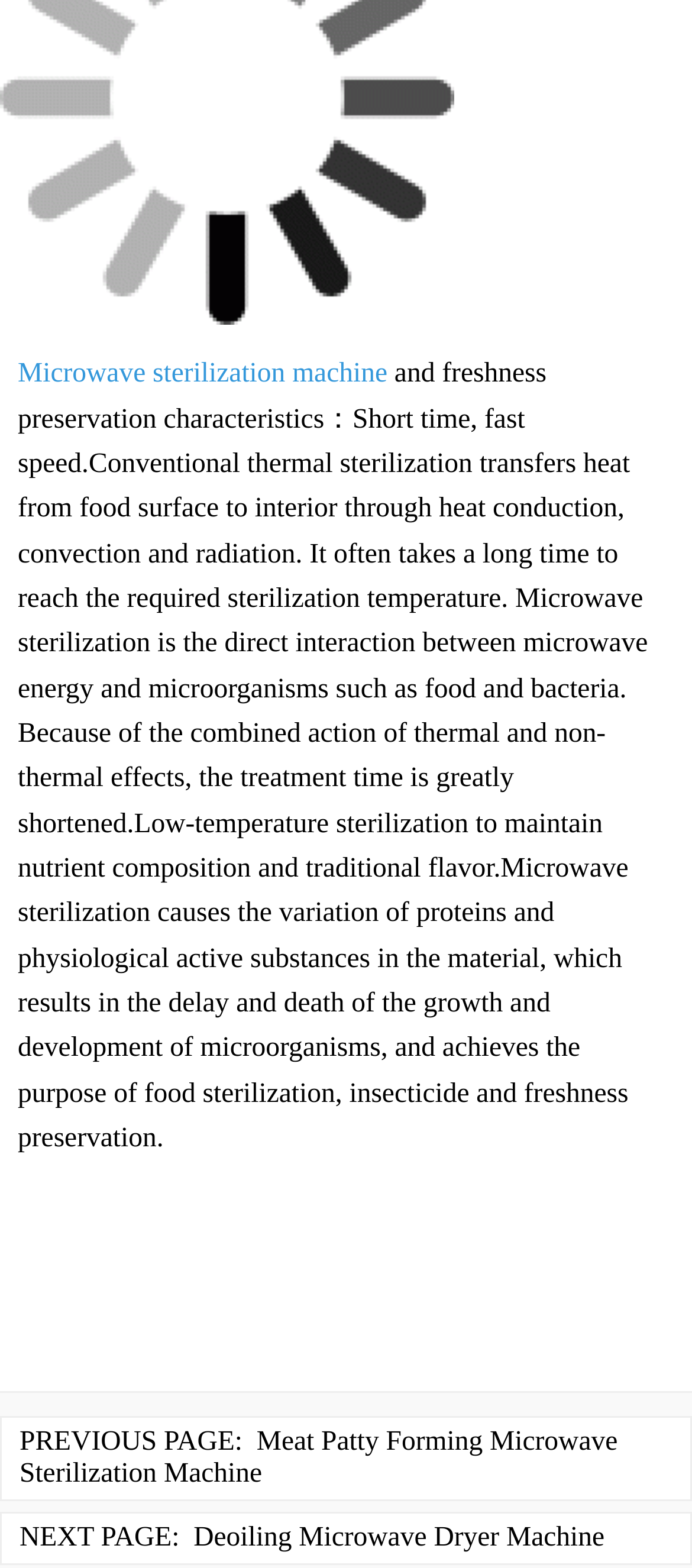How many links are there at the bottom of the page?
Refer to the screenshot and deliver a thorough answer to the question presented.

There are three links at the bottom of the page, which are 'Meat Patty Forming Microwave Sterilization Machine', 'Microwave sterilization machine', and 'Deoiling Microwave Dryer Machine'. These links are likely related to other products or pages about microwave sterilization.